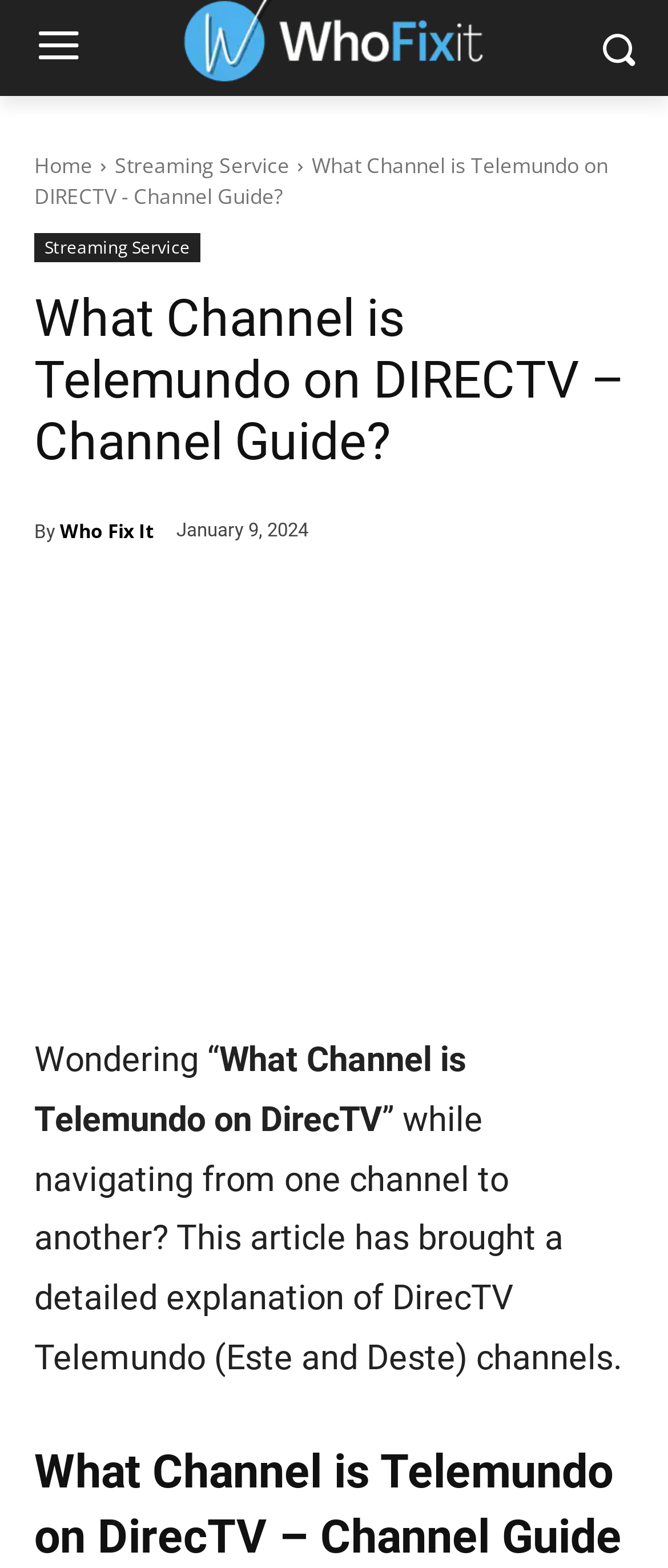Examine the screenshot and answer the question in as much detail as possible: What is the purpose of the article?

The purpose of the article can be inferred from the introductory text, which states that the article provides a detailed explanation of DirecTV Telemundo channels for those who are wondering what channel Telemundo is on DirecTV.